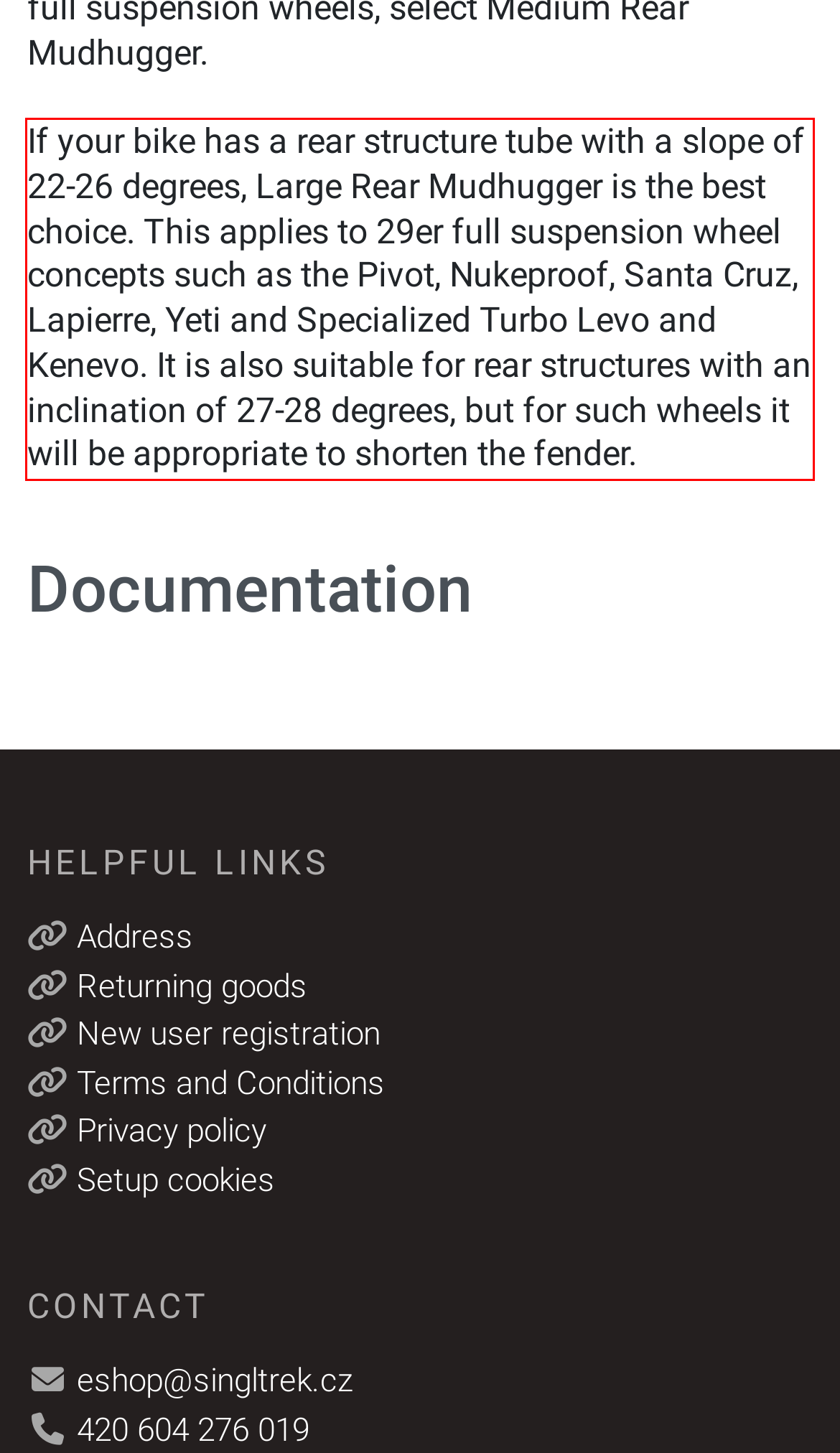The screenshot provided shows a webpage with a red bounding box. Apply OCR to the text within this red bounding box and provide the extracted content.

If your bike has a rear structure tube with a slope of 22-26 degrees, Large Rear Mudhugger is the best choice. This applies to 29er full suspension wheel concepts such as the Pivot, Nukeproof, Santa Cruz, Lapierre, Yeti and Specialized Turbo Levo and Kenevo. It is also suitable for rear structures with an inclination of 27-28 degrees, but for such wheels it will be appropriate to shorten the fender.